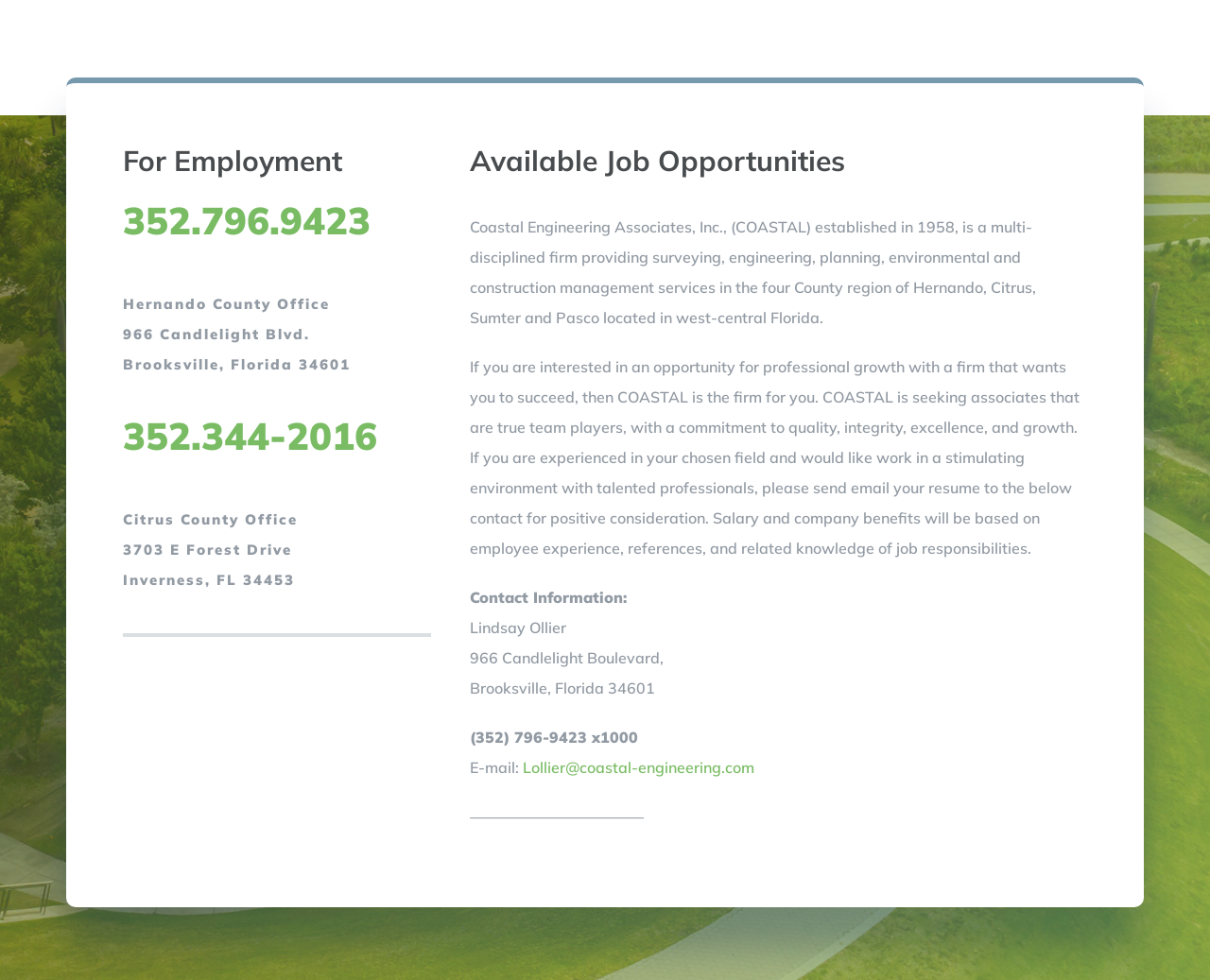Please predict the bounding box coordinates (top-left x, top-left y, bottom-right x, bottom-right y) for the UI element in the screenshot that fits the description: Lollier@coastal-engineering.com

[0.432, 0.773, 0.624, 0.793]